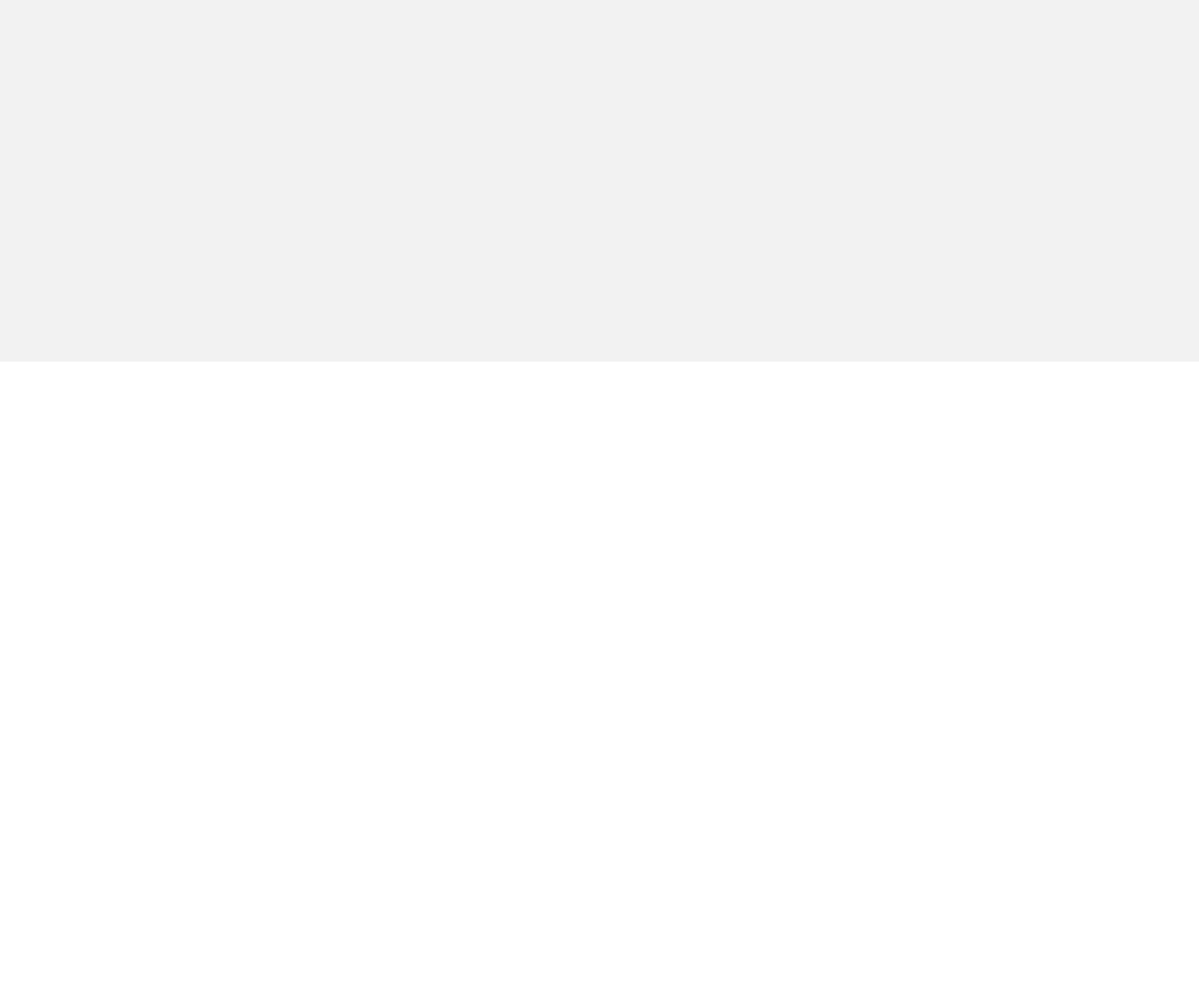Please give a succinct answer to the question in one word or phrase:
What is the name of the law firm?

Carlisle + Byers